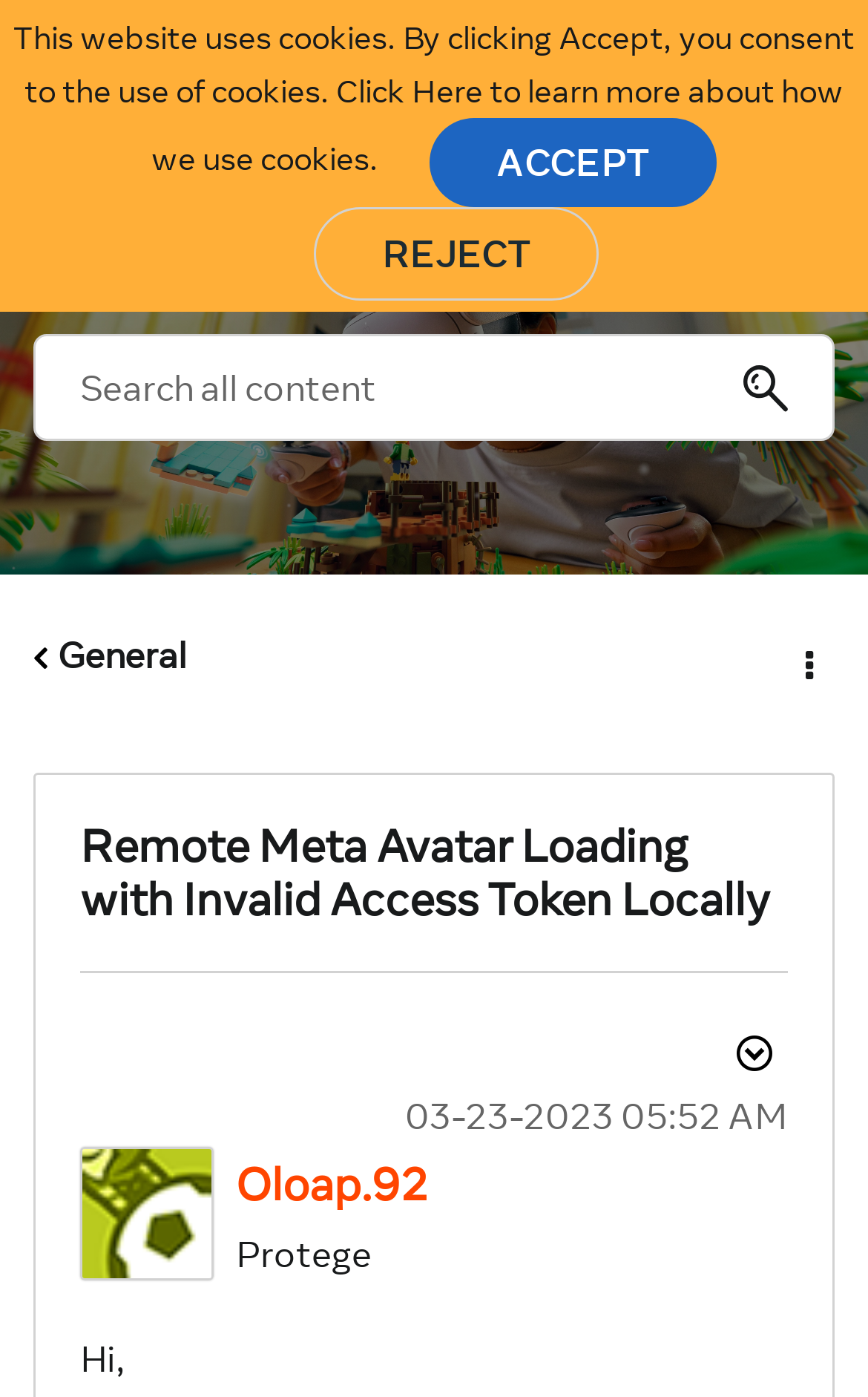Find the bounding box coordinates corresponding to the UI element with the description: "Free Estimates". The coordinates should be formatted as [left, top, right, bottom], with values as floats between 0 and 1.

None